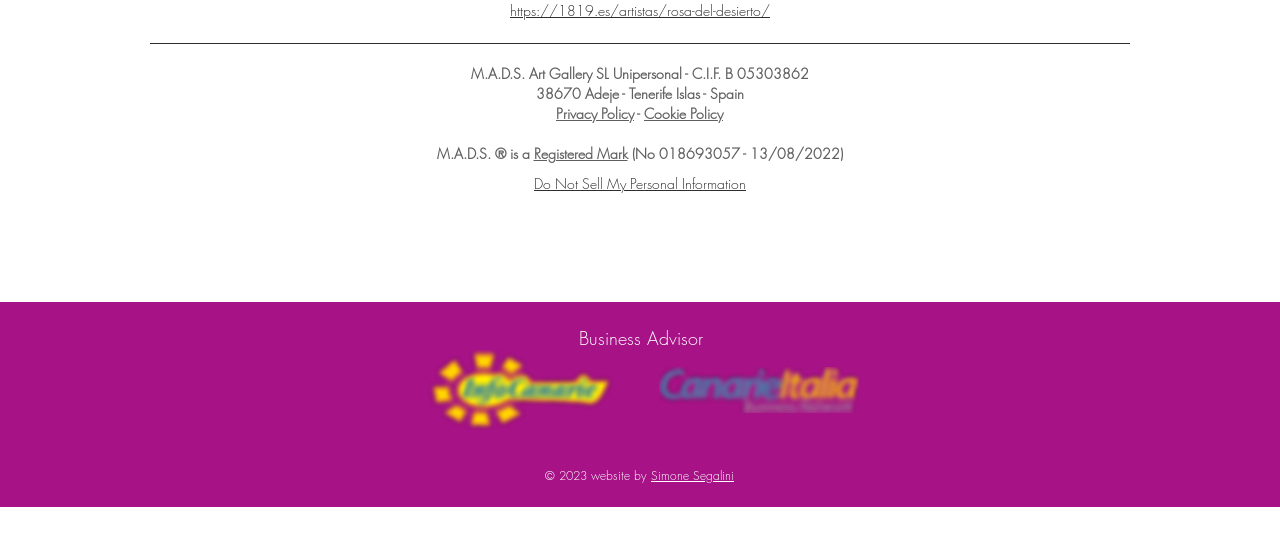Who designed the website?
Answer with a single word or phrase, using the screenshot for reference.

Simone Segalini